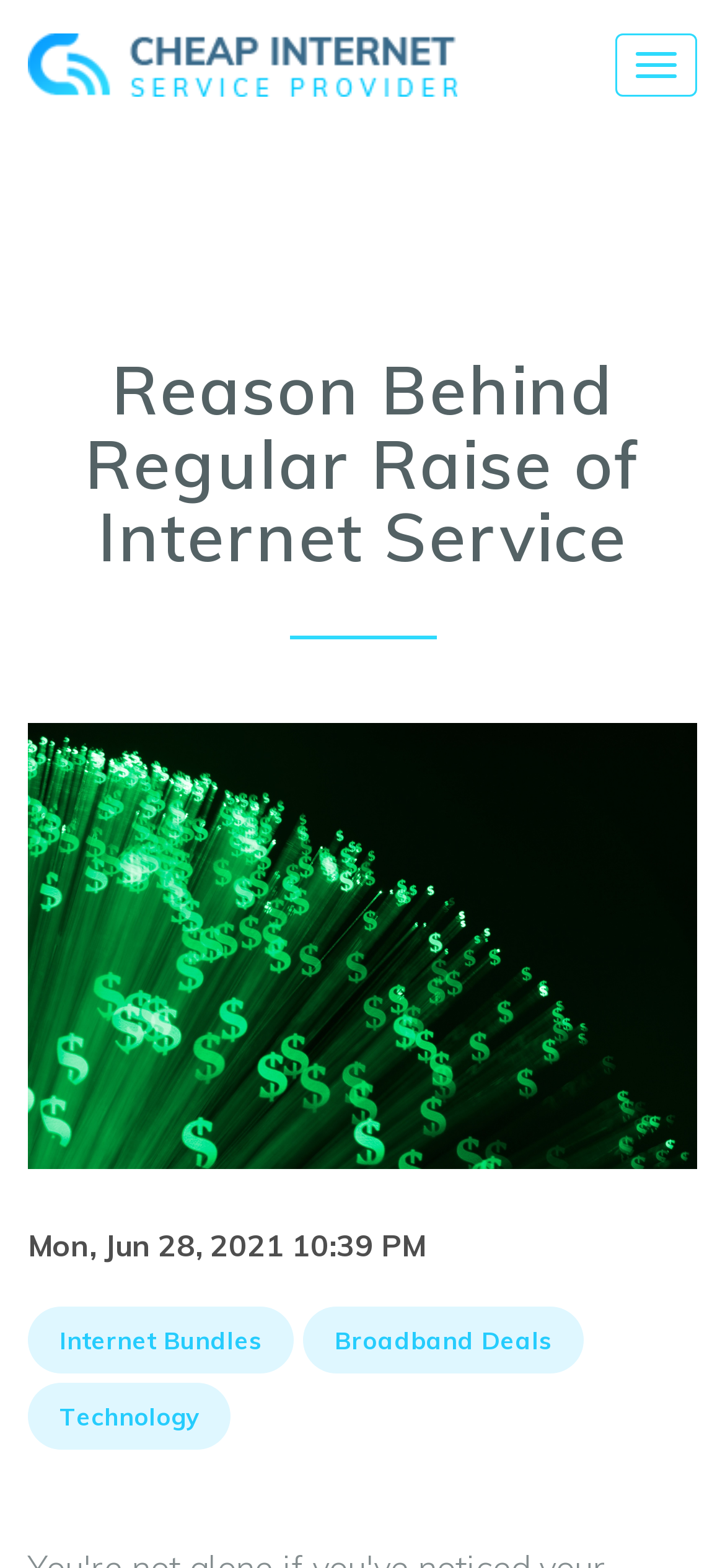Show the bounding box coordinates for the HTML element as described: "Technology".

[0.038, 0.882, 0.318, 0.924]